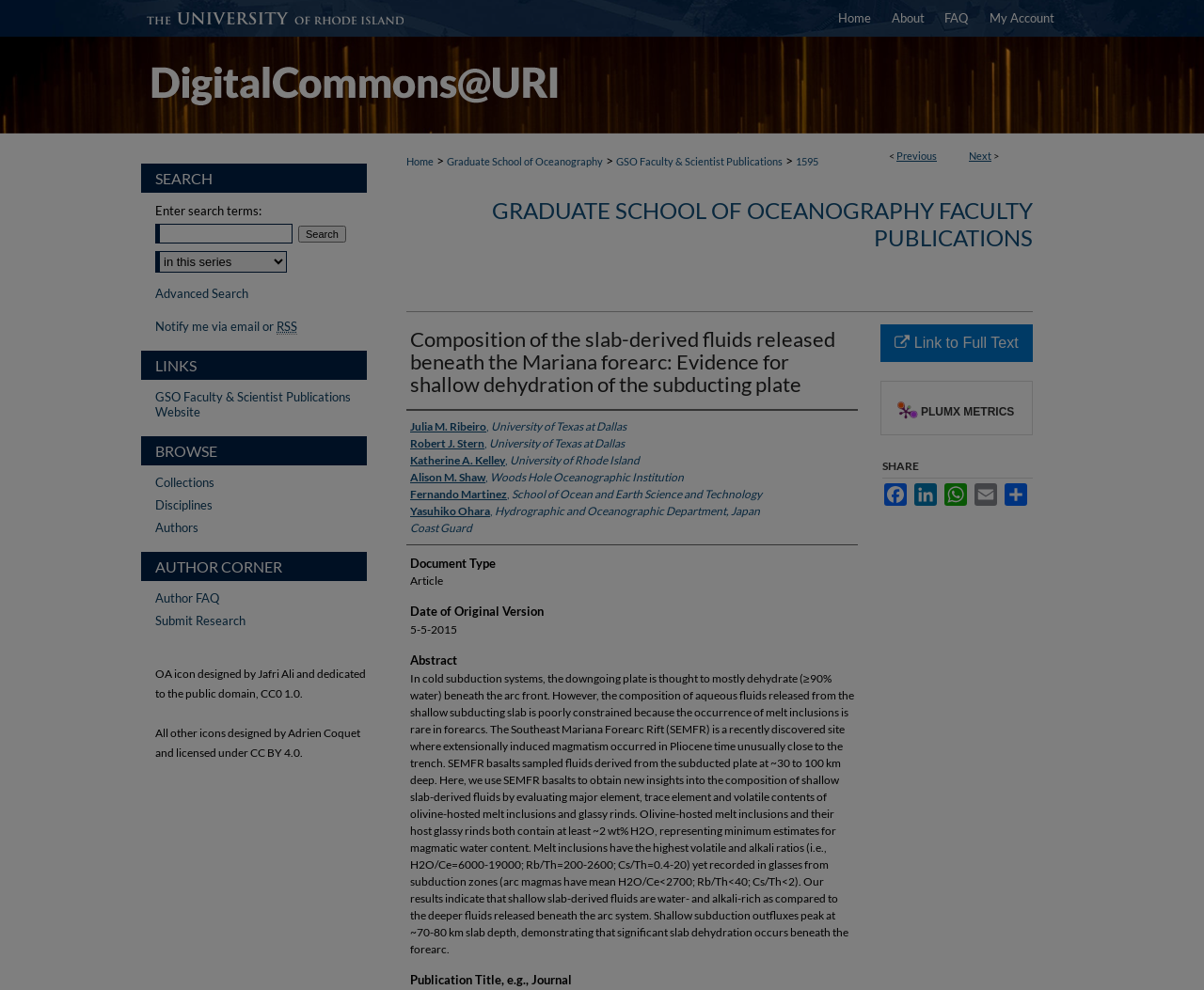What is the minimum water content in the olivine-hosted melt inclusions?
Look at the webpage screenshot and answer the question with a detailed explanation.

According to the abstract, the olivine-hosted melt inclusions and their host glassy rinds both contain at least 2 wt% H2O, which represents the minimum estimate for magmatic water content.